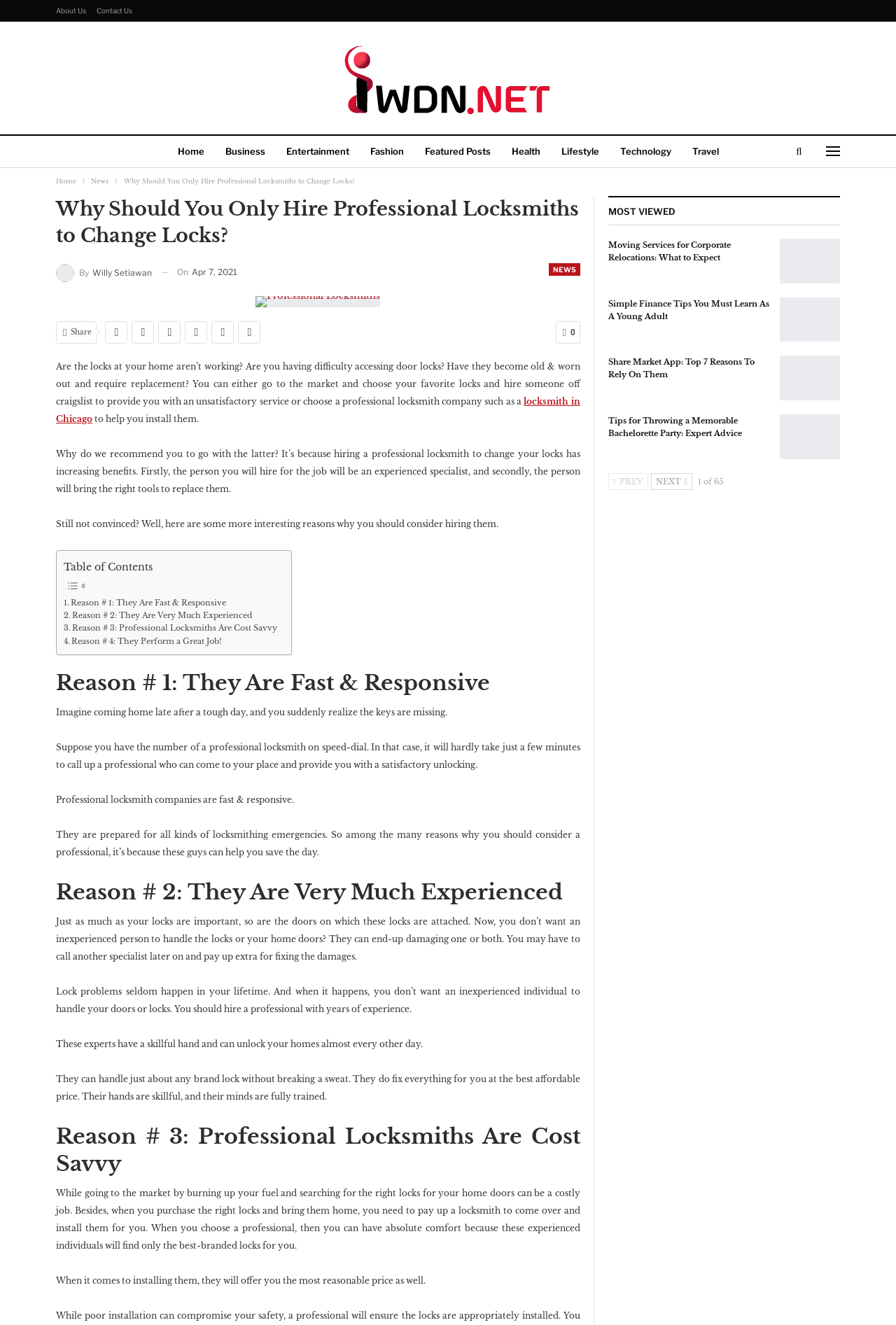Explain the webpage in detail.

This webpage appears to be a blog post discussing the importance of hiring professional locksmiths to change locks. The page has a navigation menu at the top with links to various categories such as "Home", "Business", "Entertainment", and more. Below the navigation menu, there is a breadcrumbs section showing the current page's location in the website's hierarchy.

The main content of the page is divided into several sections. The first section has a heading "Why Should You Only Hire Professional Locksmiths to Change Locks?" and a brief introduction to the topic. Below this, there is a paragraph of text discussing the benefits of hiring a professional locksmith company.

The next section is a table of contents with links to different reasons why one should hire a professional locksmith. These reasons are listed as "Reason #1: They Are Fast & Responsive", "Reason #2: They Are Very Much Experienced", "Reason #3: Professional Locksmiths Are Cost Savvy", and "Reason #4: They Perform a Great Job!".

Each of these reasons has a corresponding section with a heading and several paragraphs of text explaining the benefits of hiring a professional locksmith. The text discusses how professional locksmiths can help in emergency situations, have the necessary experience to handle locks and doors, and can provide cost-effective solutions.

On the right-hand side of the page, there is a sidebar with a "MOST VIEWED" section listing several article titles with links to other pages on the website. There are also "Previous" and "Next" buttons at the bottom of the sidebar, suggesting that this is a multi-page article.

Throughout the page, there are several links to other pages on the website, including a link to the "NEWS" section and a link to the author's profile. There are also several images on the page, including a publisher's logo and social media sharing icons.